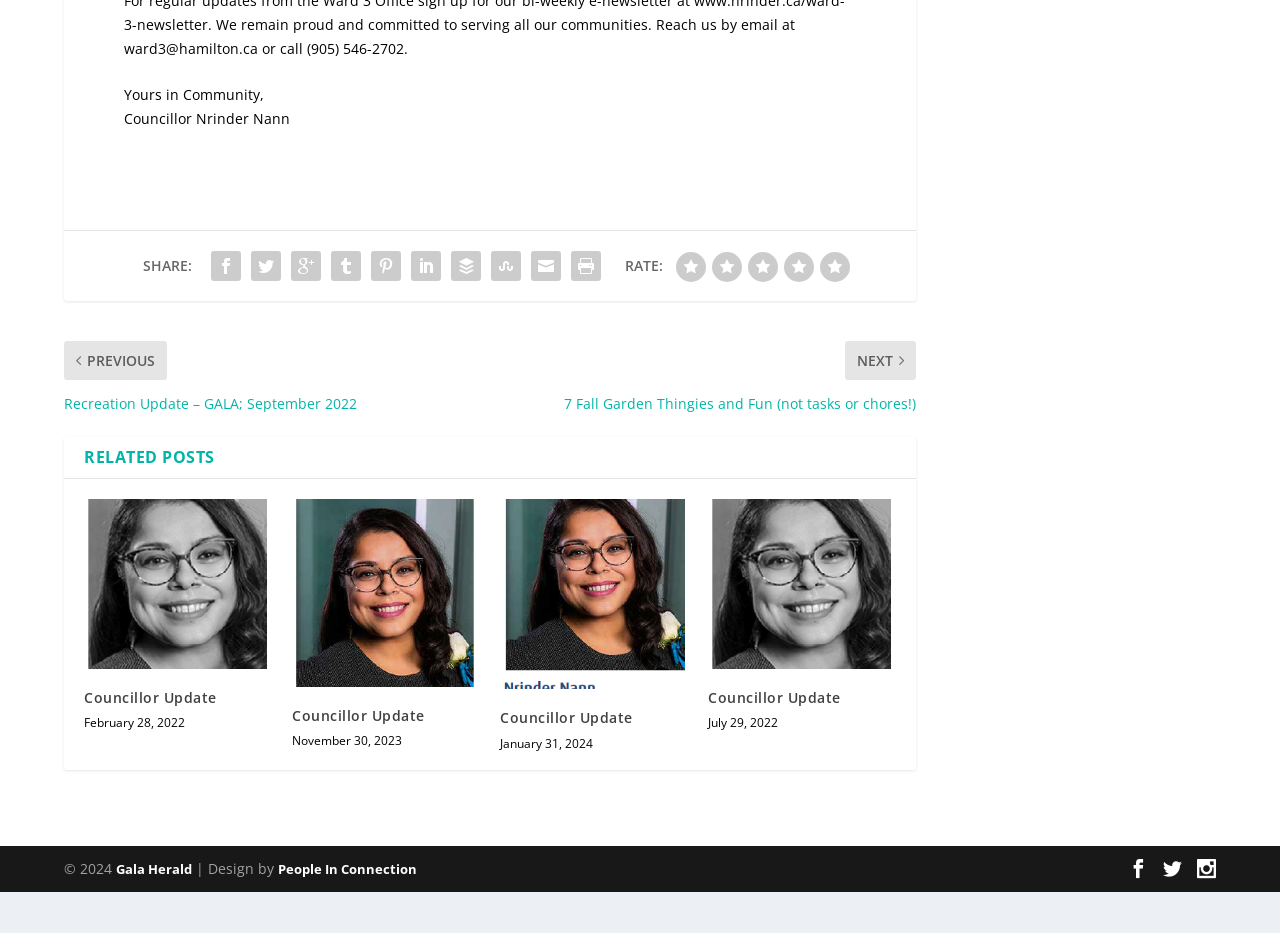Identify the bounding box for the UI element described as: "People In Connection". Ensure the coordinates are four float numbers between 0 and 1, formatted as [left, top, right, bottom].

[0.217, 0.966, 0.326, 0.985]